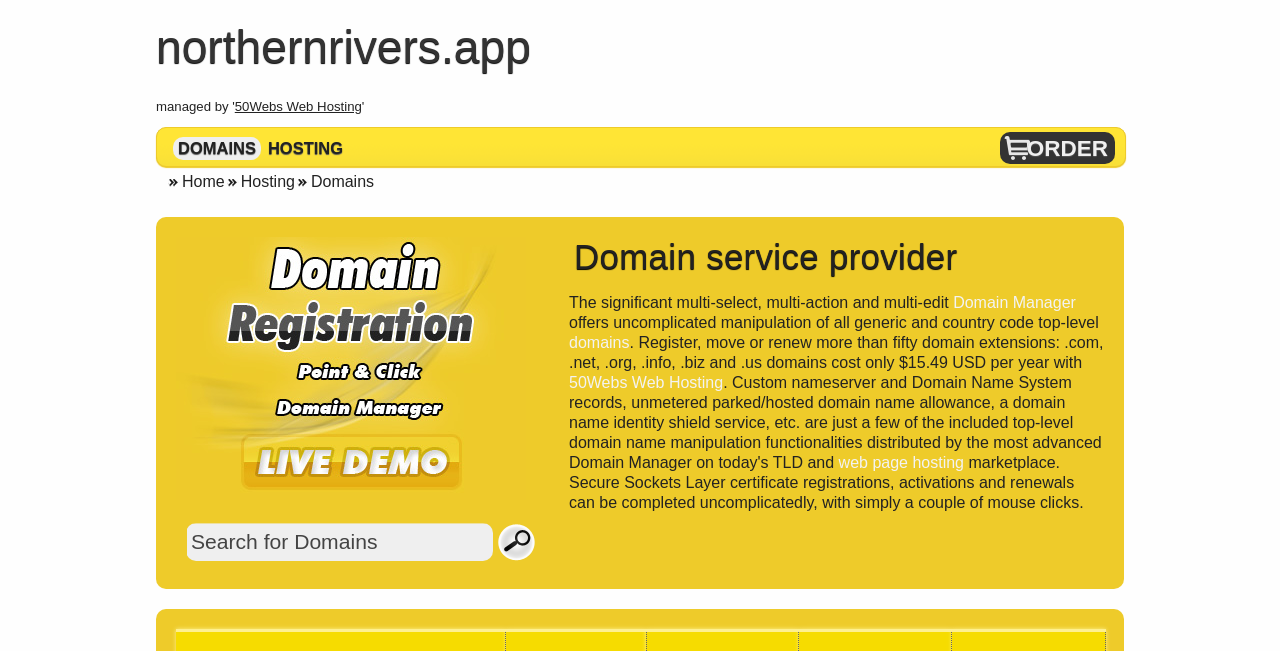From the details in the image, provide a thorough response to the question: What is the name of the service that allows registration of domains?

The name of the service that allows registration of domains can be found in the heading that says 'Domain service provider'.